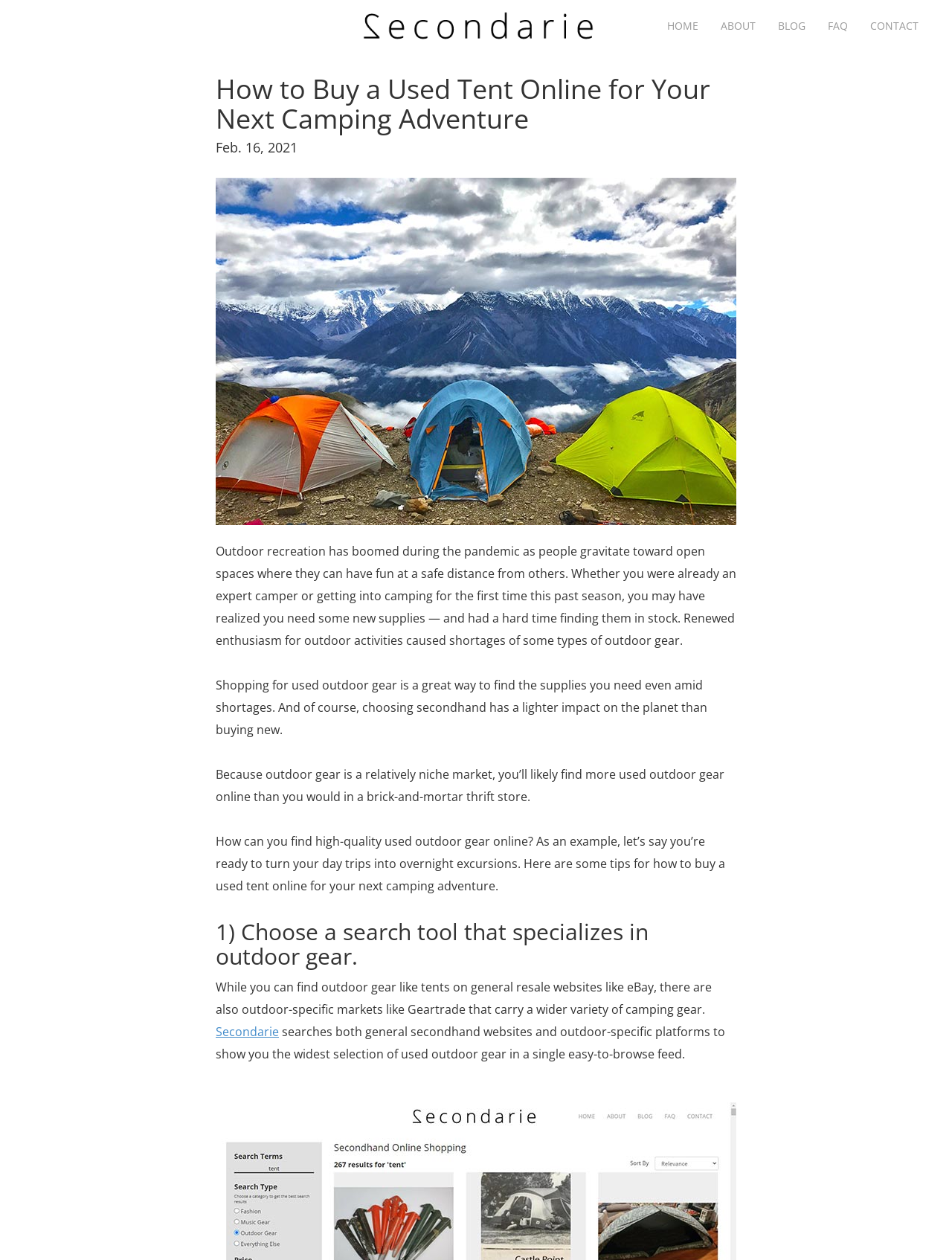From the element description: "Home", extract the bounding box coordinates of the UI element. The coordinates should be expressed as four float numbers between 0 and 1, in the order [left, top, right, bottom].

[0.689, 0.006, 0.745, 0.035]